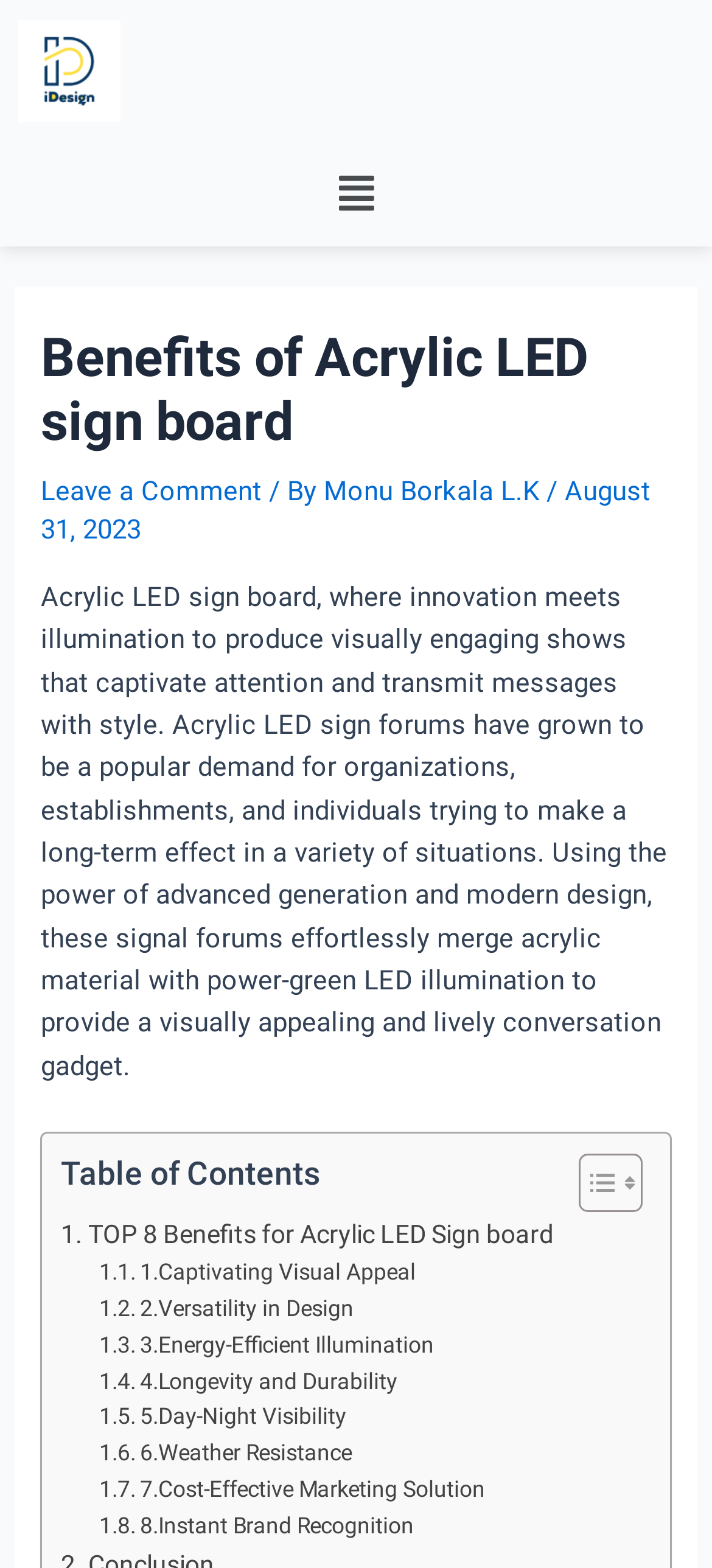Determine the coordinates of the bounding box for the clickable area needed to execute this instruction: "Search for something".

None